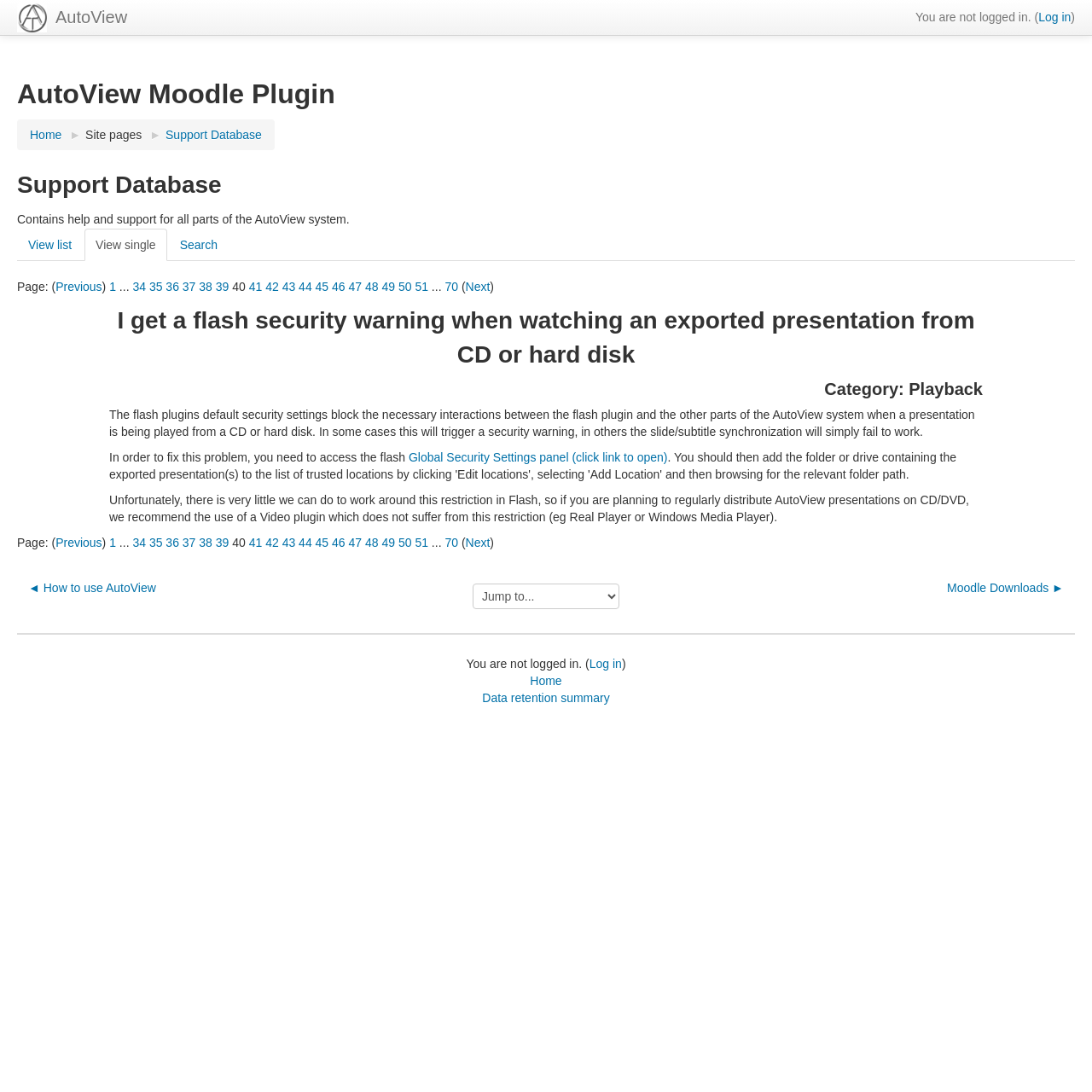Highlight the bounding box of the UI element that corresponds to this description: "Moodle Downloads ►".

[0.857, 0.527, 0.984, 0.55]